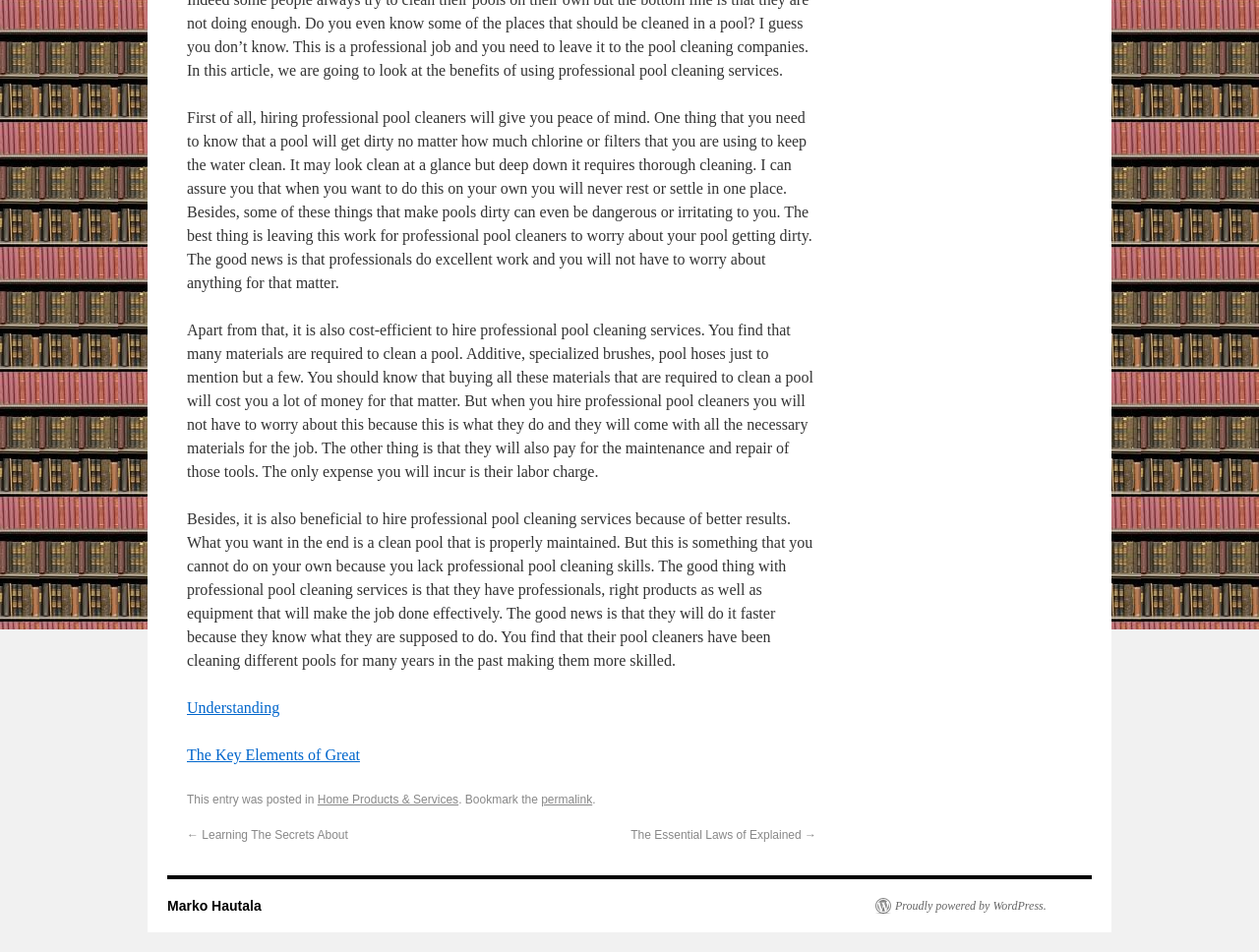Provide the bounding box coordinates of the HTML element described as: "Proudly powered by WordPress.". The bounding box coordinates should be four float numbers between 0 and 1, i.e., [left, top, right, bottom].

[0.695, 0.943, 0.831, 0.96]